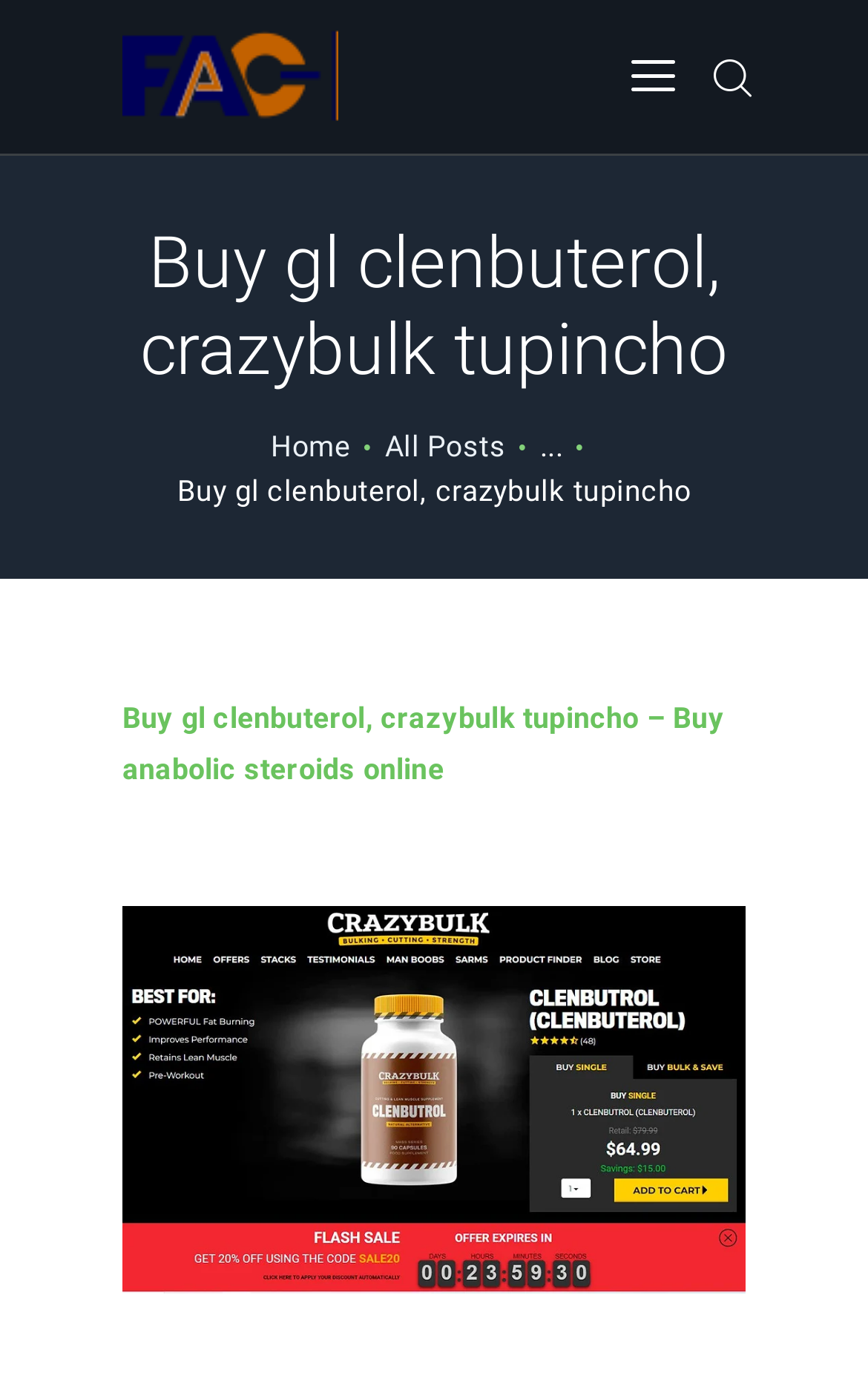For the given element description alt="01.png", determine the bounding box coordinates of the UI element. The coordinates should follow the format (top-left x, top-left y, bottom-right x, bottom-right y) and be within the range of 0 to 1.

[0.141, 0.024, 0.39, 0.049]